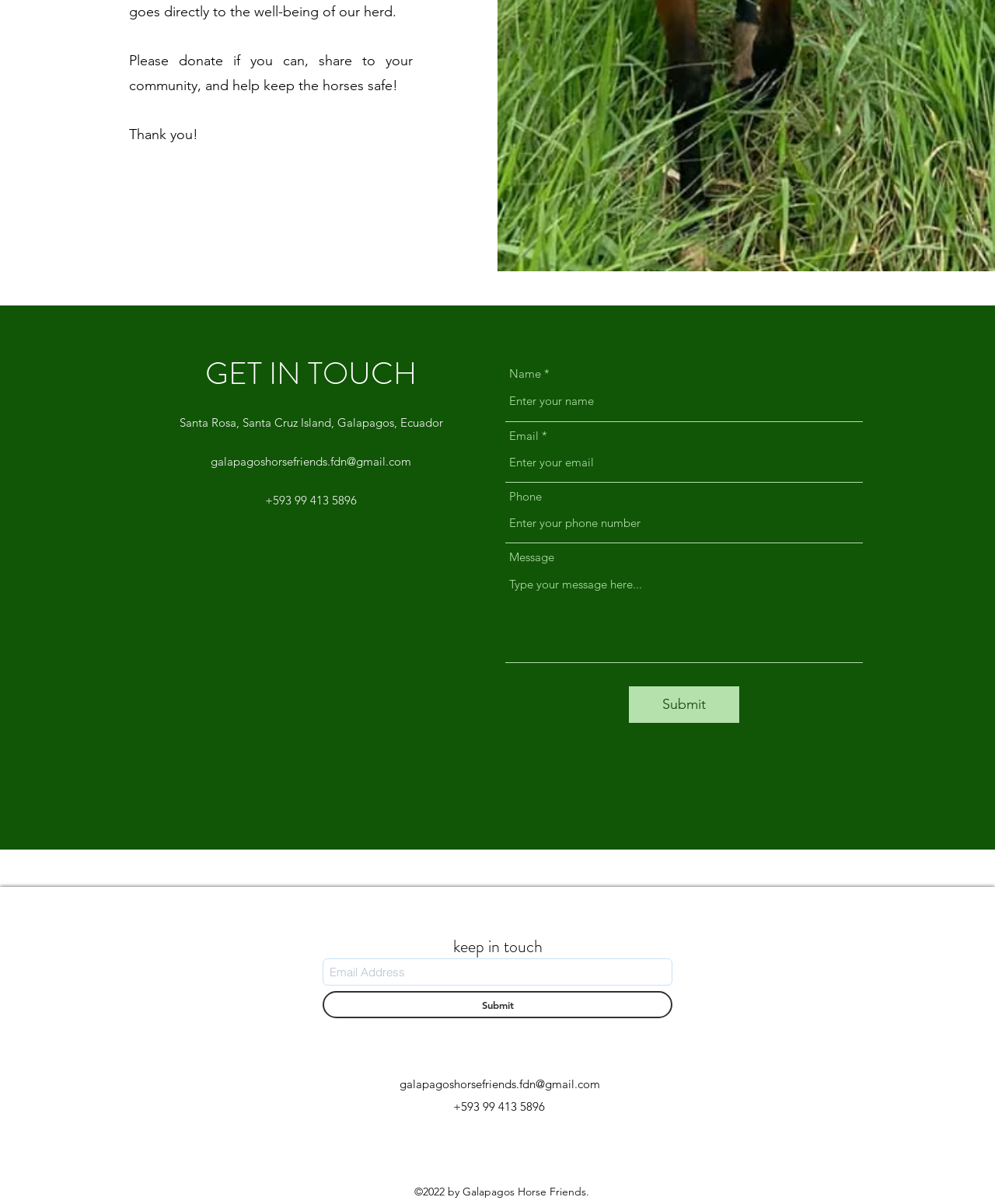What social media platforms are linked?
Using the image, elaborate on the answer with as much detail as possible.

The social media links are located in the 'Social Bar' section, which is a list element. The links are labeled as 'Facebook' and 'Instagram', indicating that the organization has a presence on these two social media platforms.